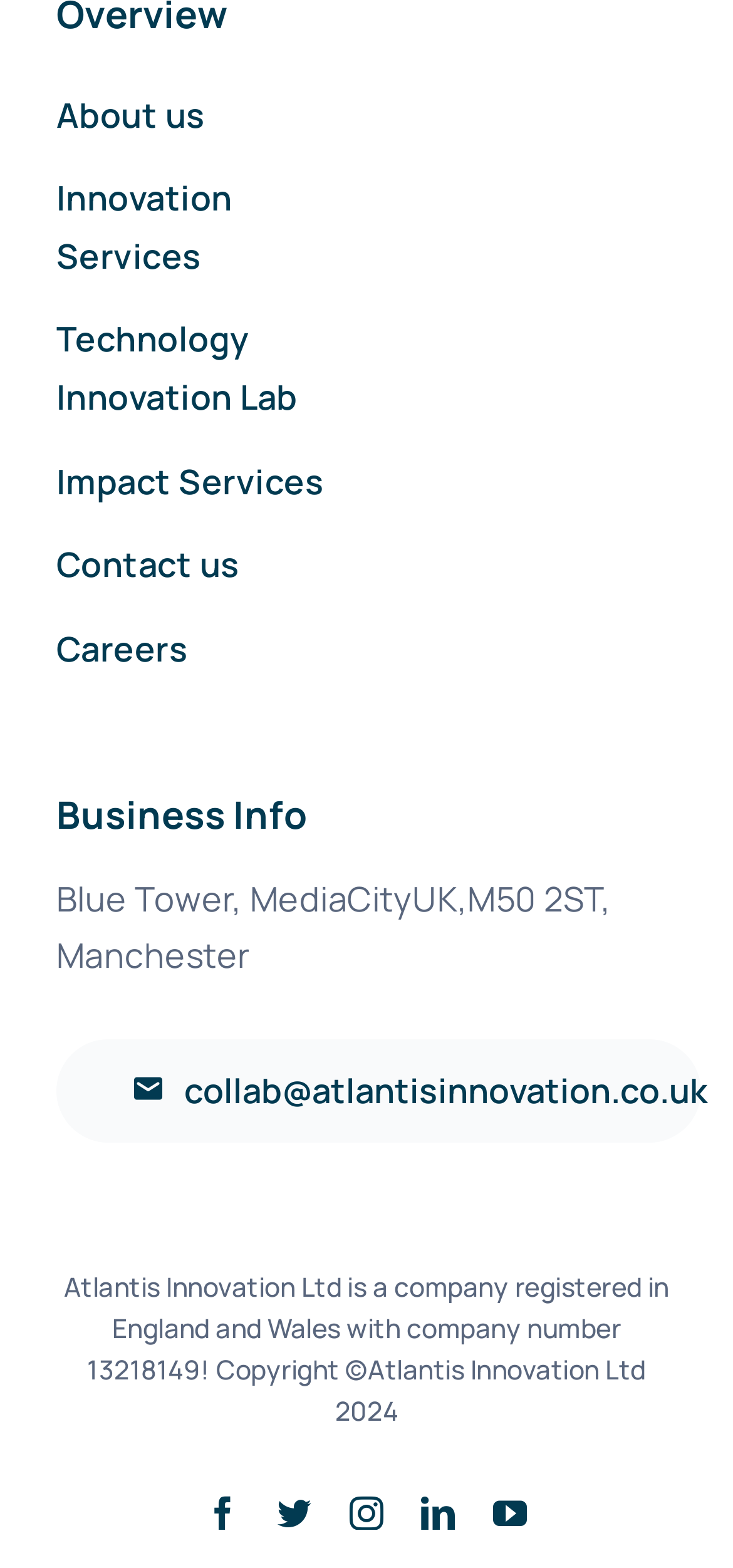Identify the bounding box for the UI element specified in this description: "Innovation Services". The coordinates must be four float numbers between 0 and 1, formatted as [left, top, right, bottom].

[0.077, 0.108, 0.458, 0.184]